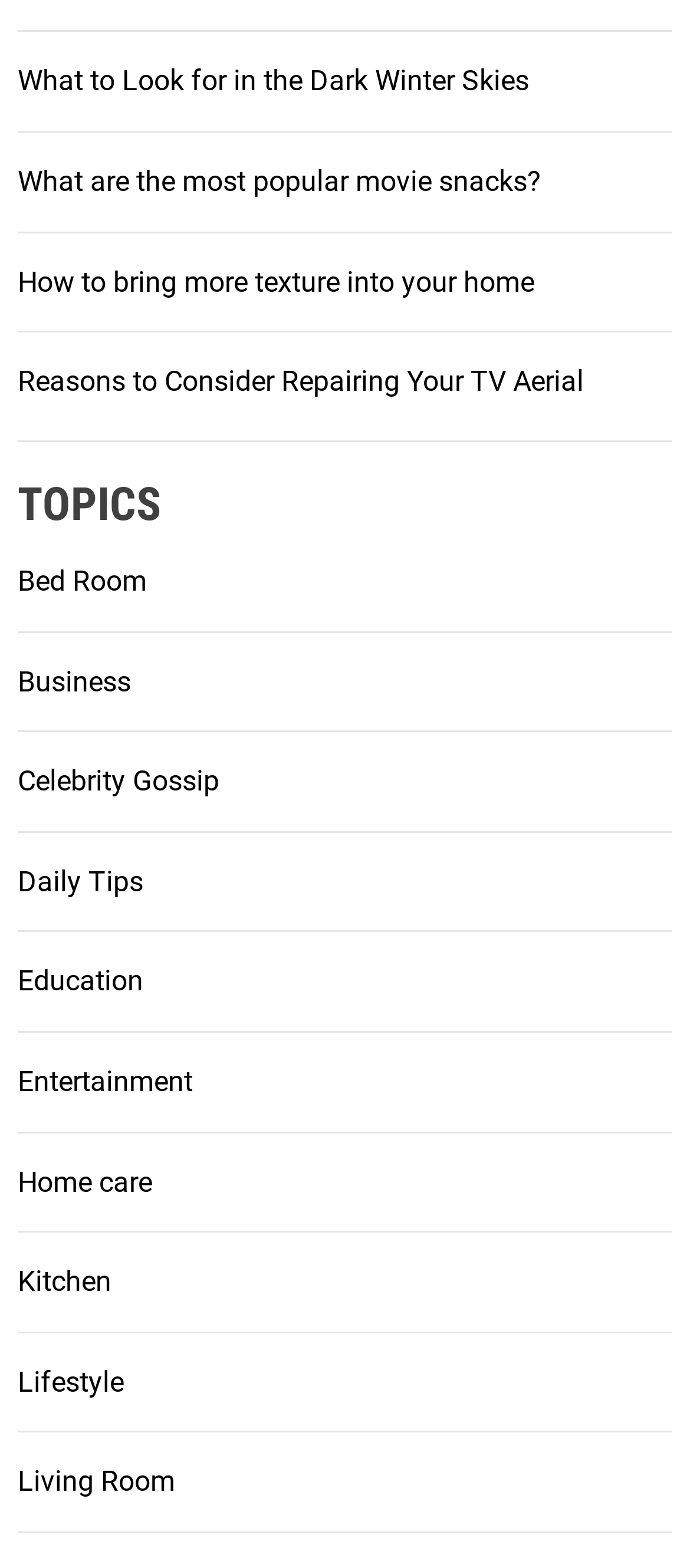What is the title of the second link?
Answer briefly with a single word or phrase based on the image.

What are the most popular movie snacks?